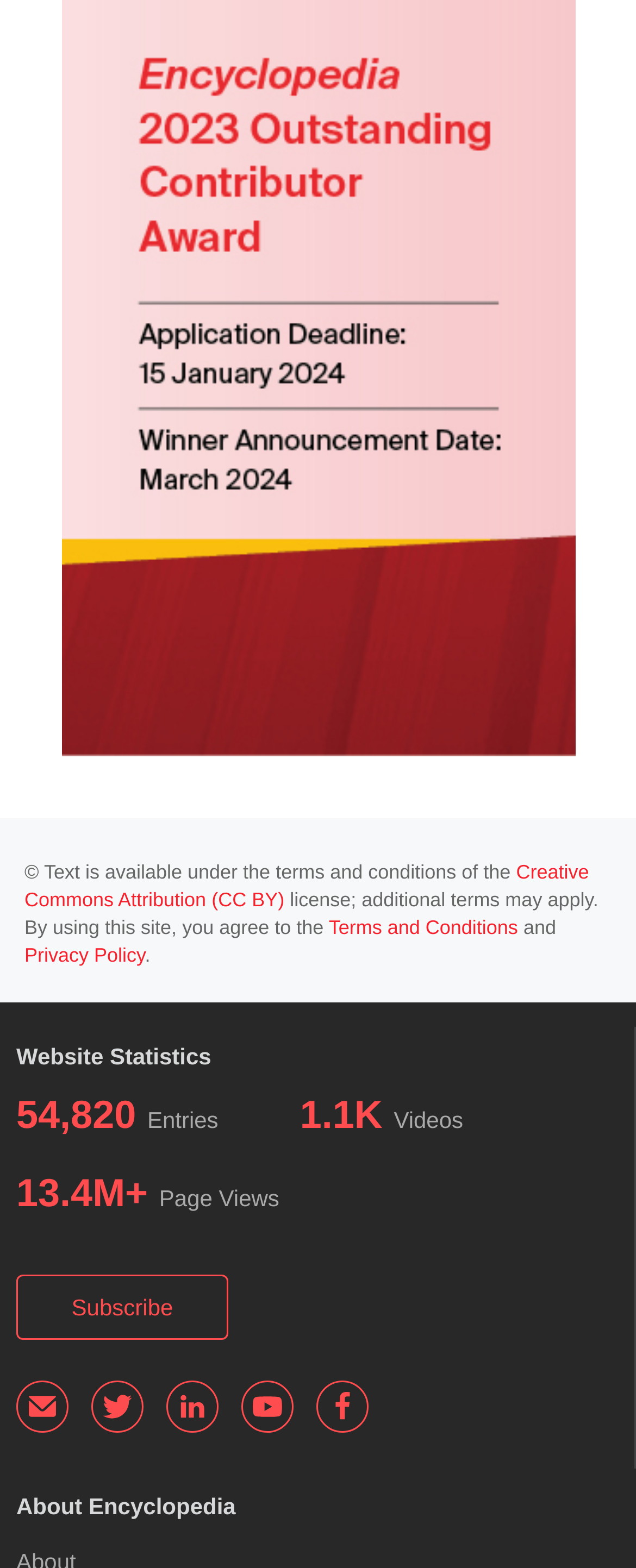Using the description: "Terms and Conditions", identify the bounding box of the corresponding UI element in the screenshot.

[0.229, 0.774, 0.527, 0.799]